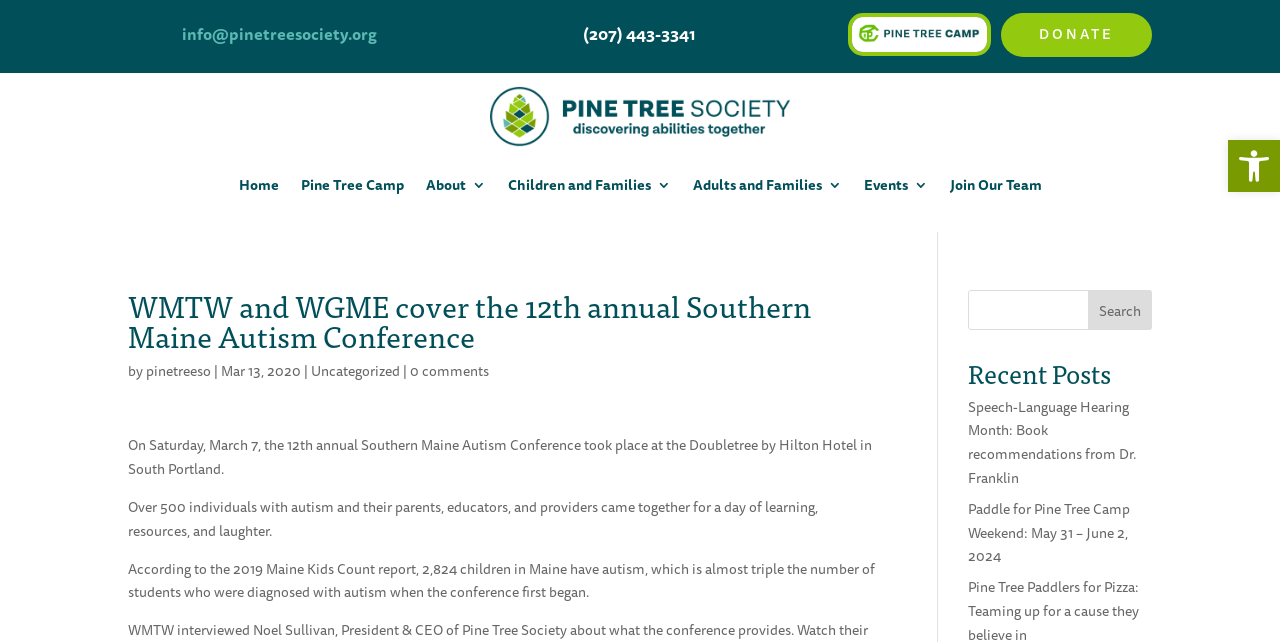Locate the bounding box coordinates of the area to click to fulfill this instruction: "Visit the home page". The bounding box should be presented as four float numbers between 0 and 1, in the order [left, top, right, bottom].

[0.186, 0.228, 0.218, 0.347]